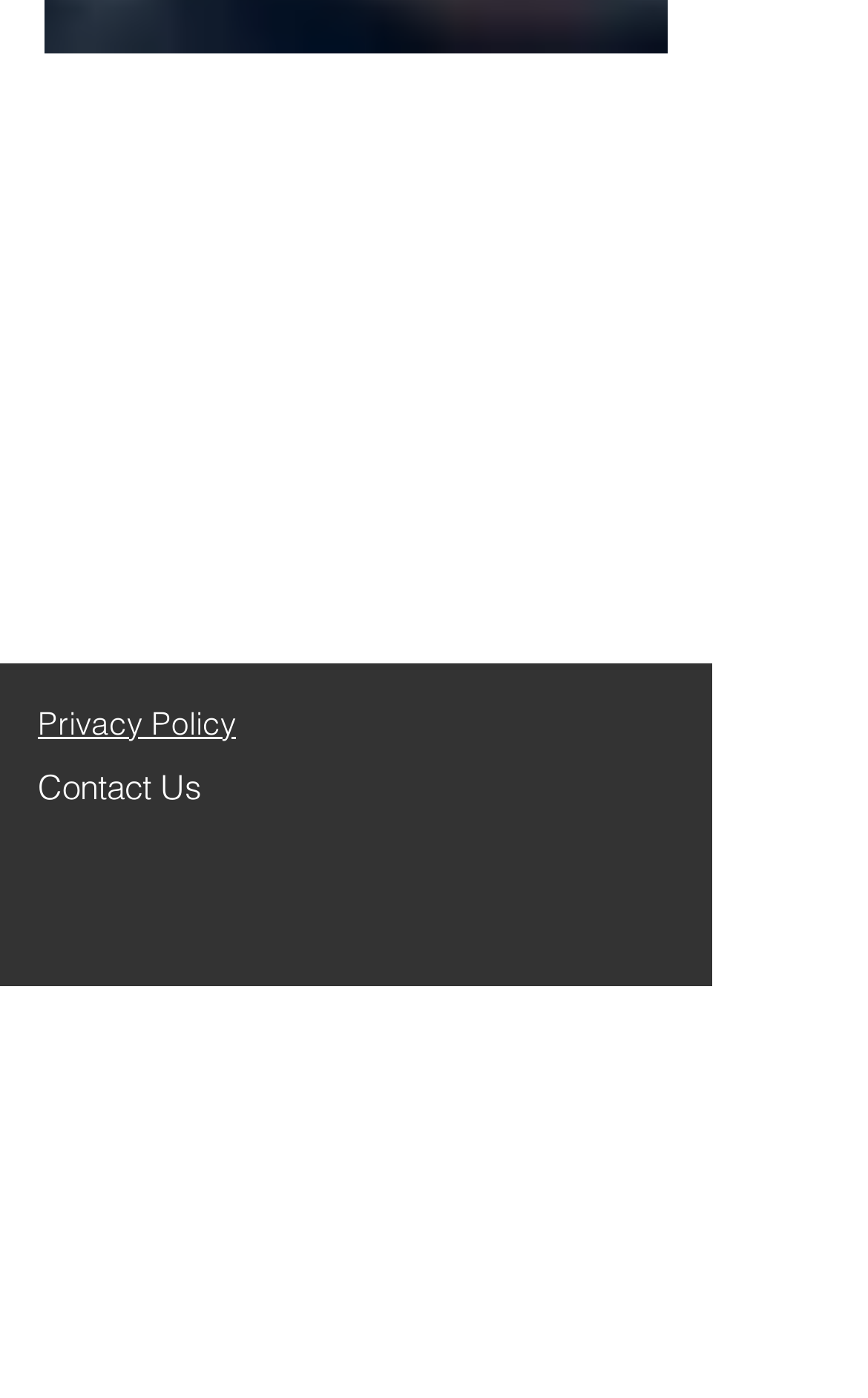What is the last word in the 'Contact Us' link?
Using the image, answer in one word or phrase.

Us